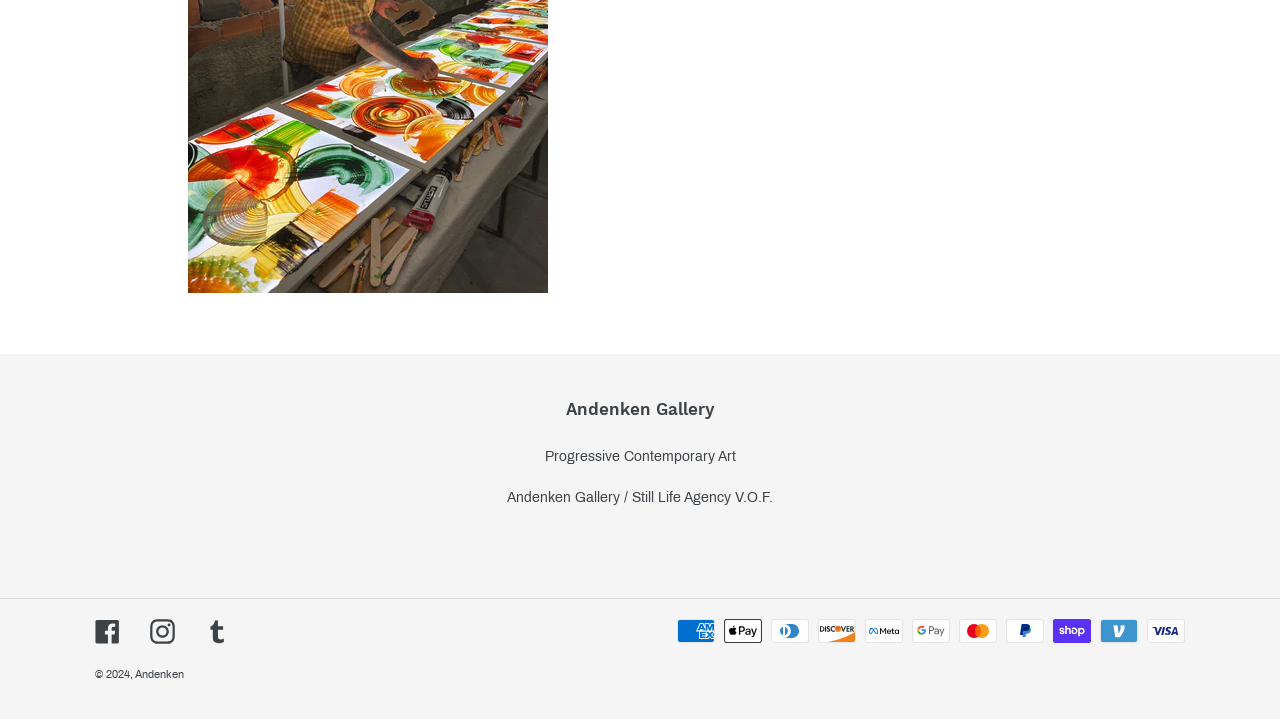Based on the image, provide a detailed and complete answer to the question: 
What social media platforms are linked?

The social media platforms linked can be found in the bottom section of the webpage, where there are three links with the names 'Facebook', 'Instagram', and 'Tumblr'.